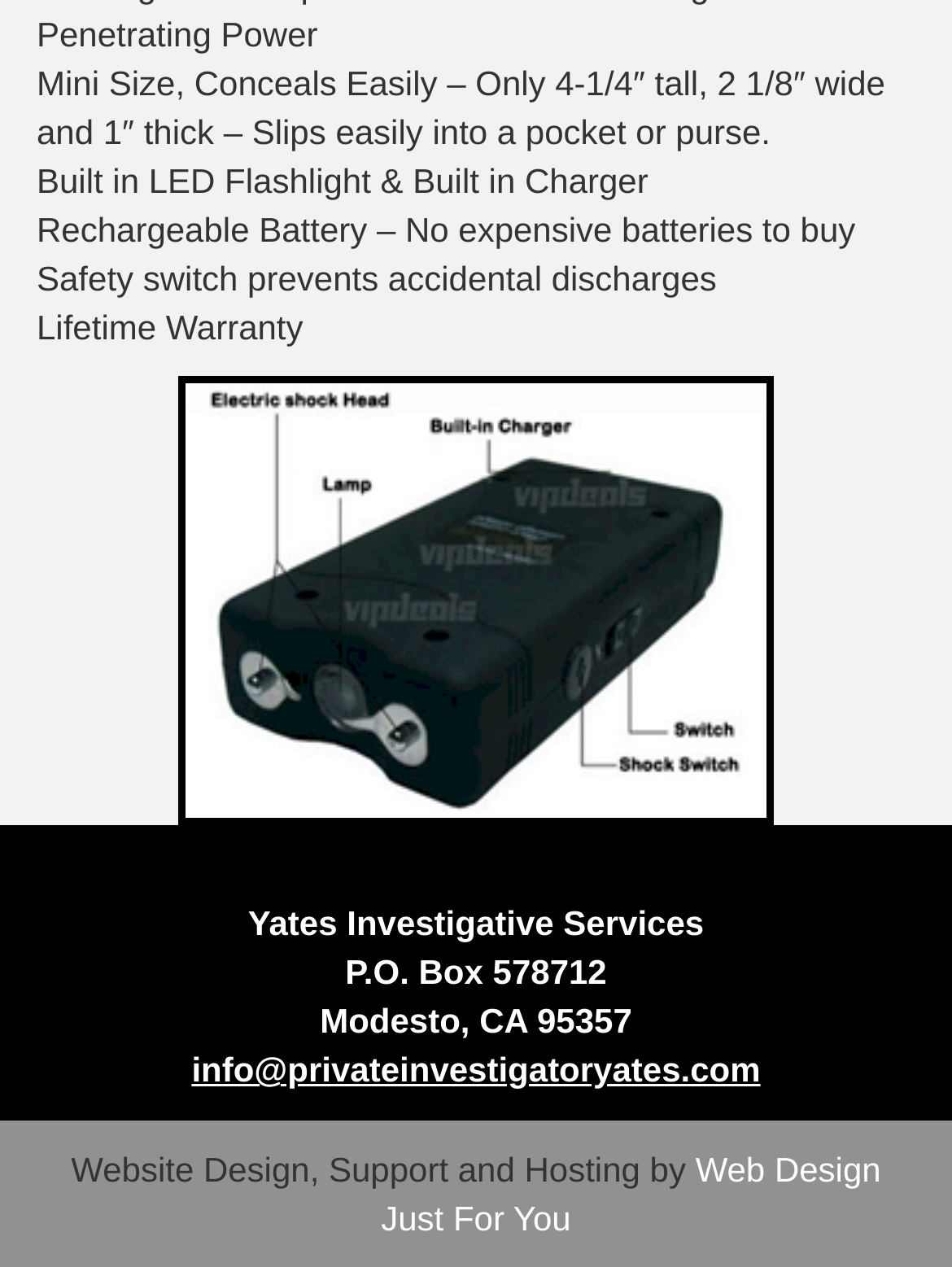What is the email address of the company?
Offer a detailed and exhaustive answer to the question.

The email address of the company is mentioned in the link element with the text 'info@privateinvestigatoryates.com', located near the bottom of the page.